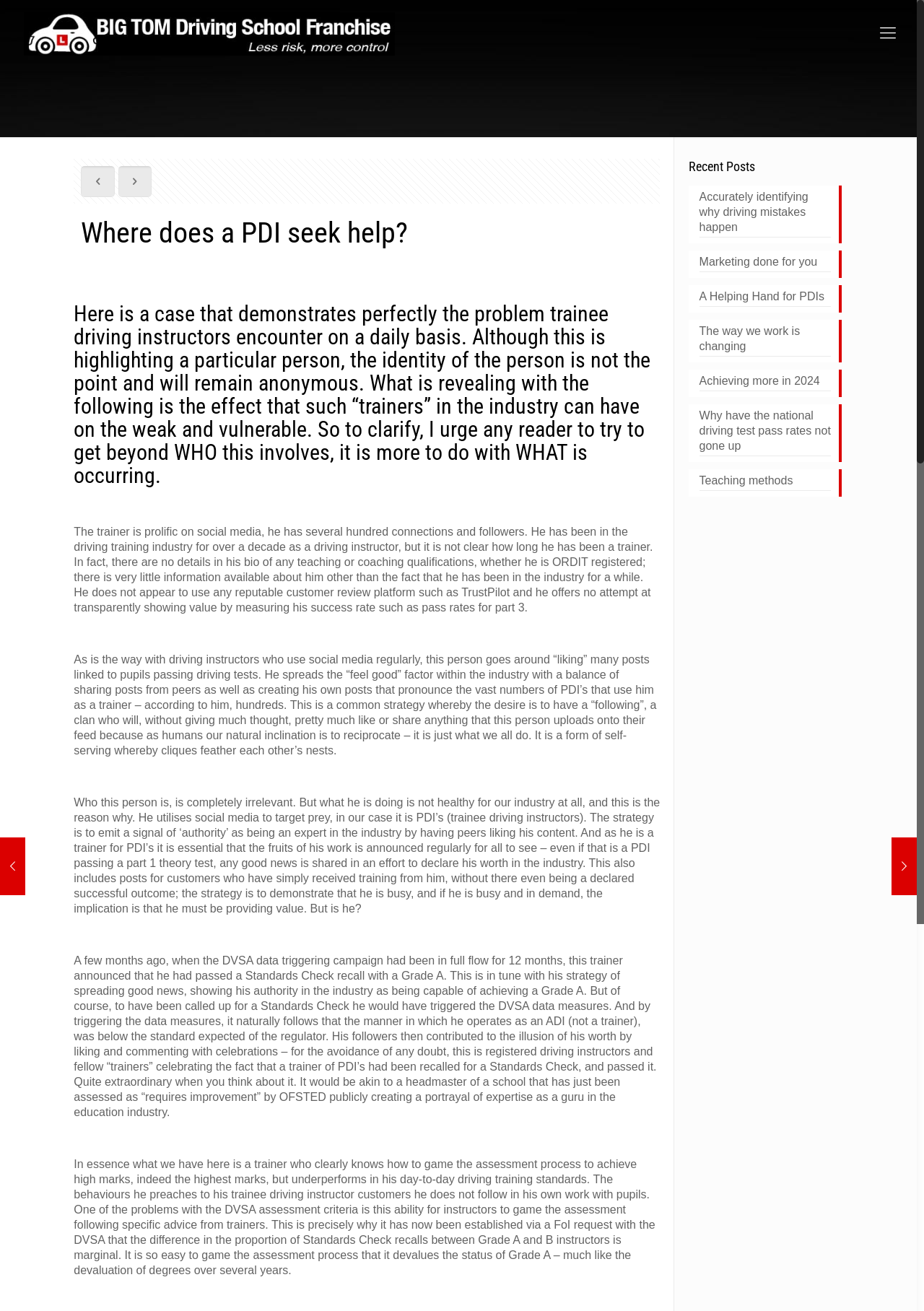Please find the bounding box coordinates of the element that must be clicked to perform the given instruction: "Click the link to read about the toxic effect of data targets". The coordinates should be four float numbers from 0 to 1, i.e., [left, top, right, bottom].

[0.0, 0.639, 0.027, 0.683]